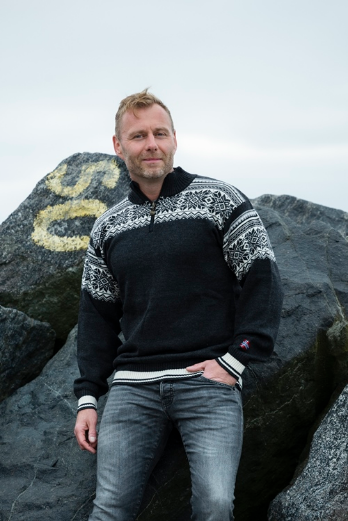What is the color of the man's jeans?
Provide a one-word or short-phrase answer based on the image.

Light grey